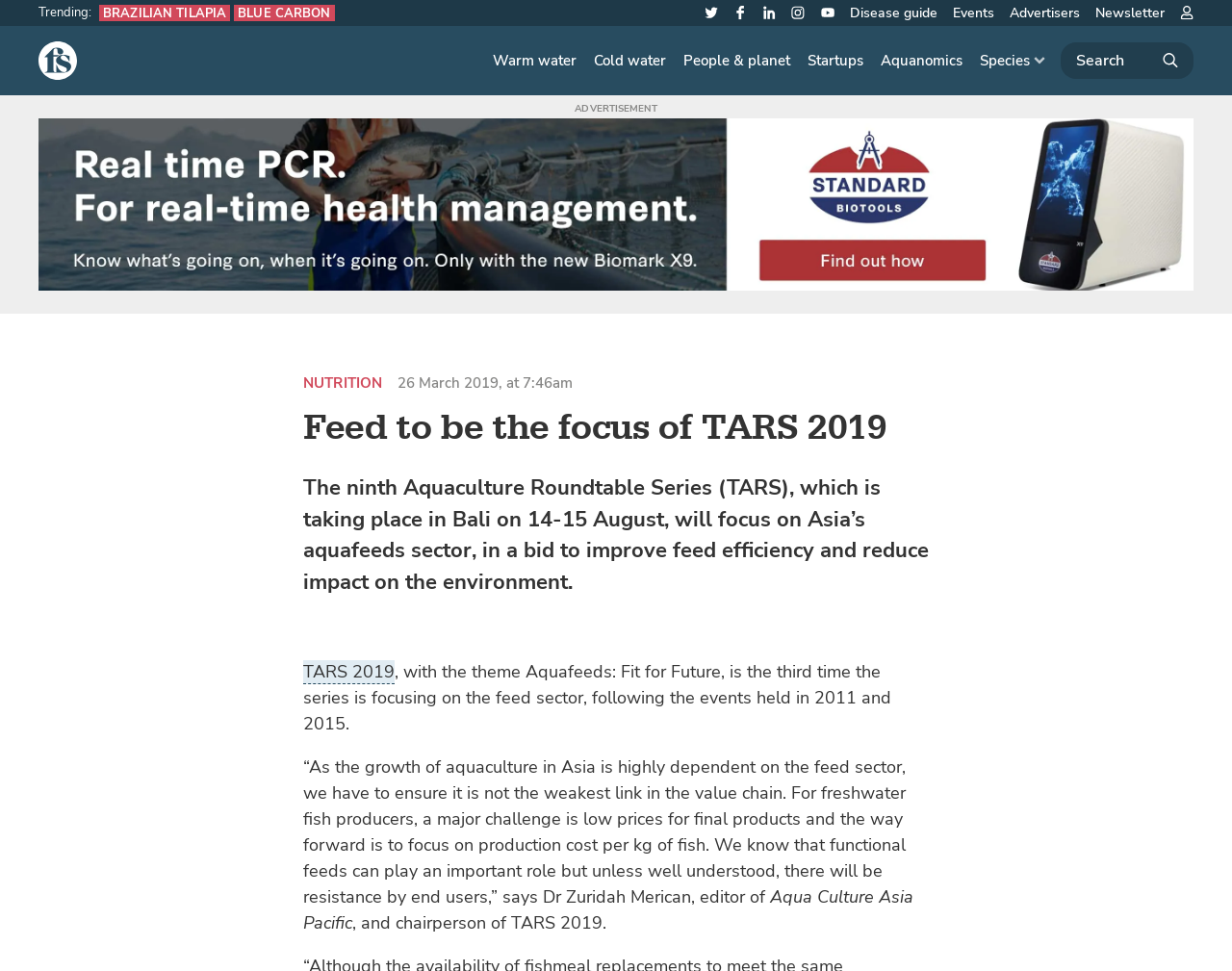What is the challenge faced by freshwater fish producers?
With the help of the image, please provide a detailed response to the question.

As stated in the article, freshwater fish producers face a major challenge of low prices for final products, and the way forward is to focus on production cost per kg of fish.